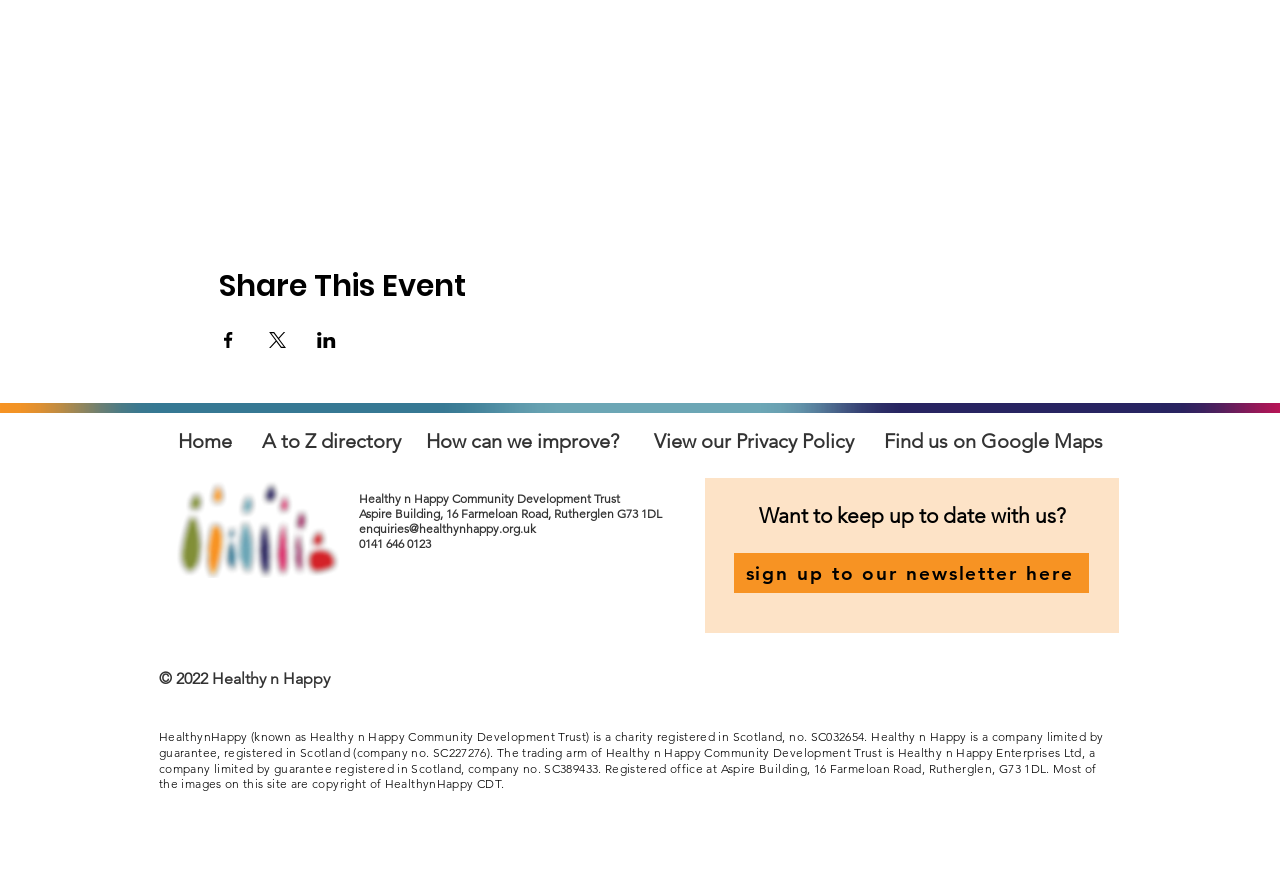Locate the bounding box coordinates of the clickable element to fulfill the following instruction: "Go to home page". Provide the coordinates as four float numbers between 0 and 1 in the format [left, top, right, bottom].

[0.139, 0.485, 0.181, 0.512]